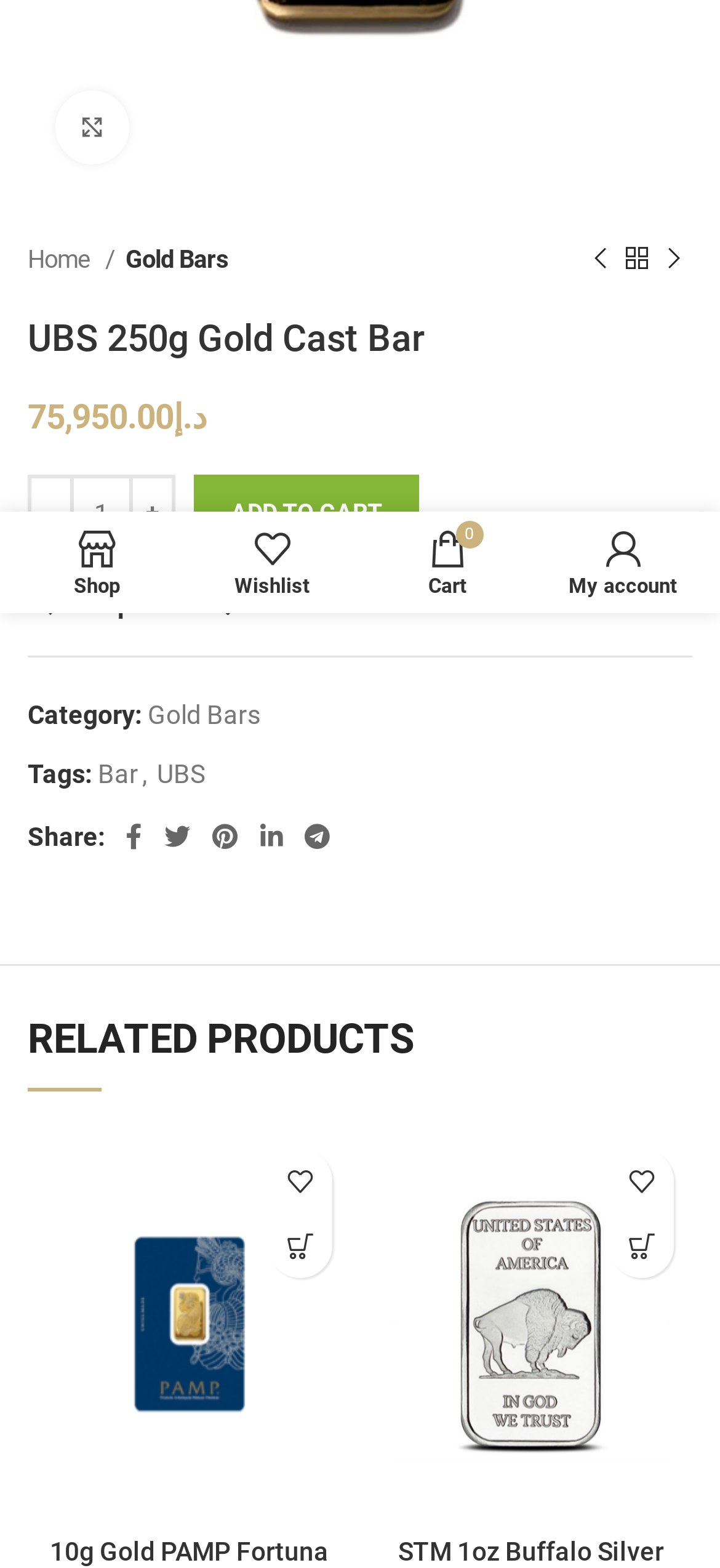Provide the bounding box coordinates of the HTML element this sentence describes: "Read more". The bounding box coordinates consist of four float numbers between 0 and 1, i.e., [left, top, right, bottom].

[0.846, 0.774, 0.936, 0.815]